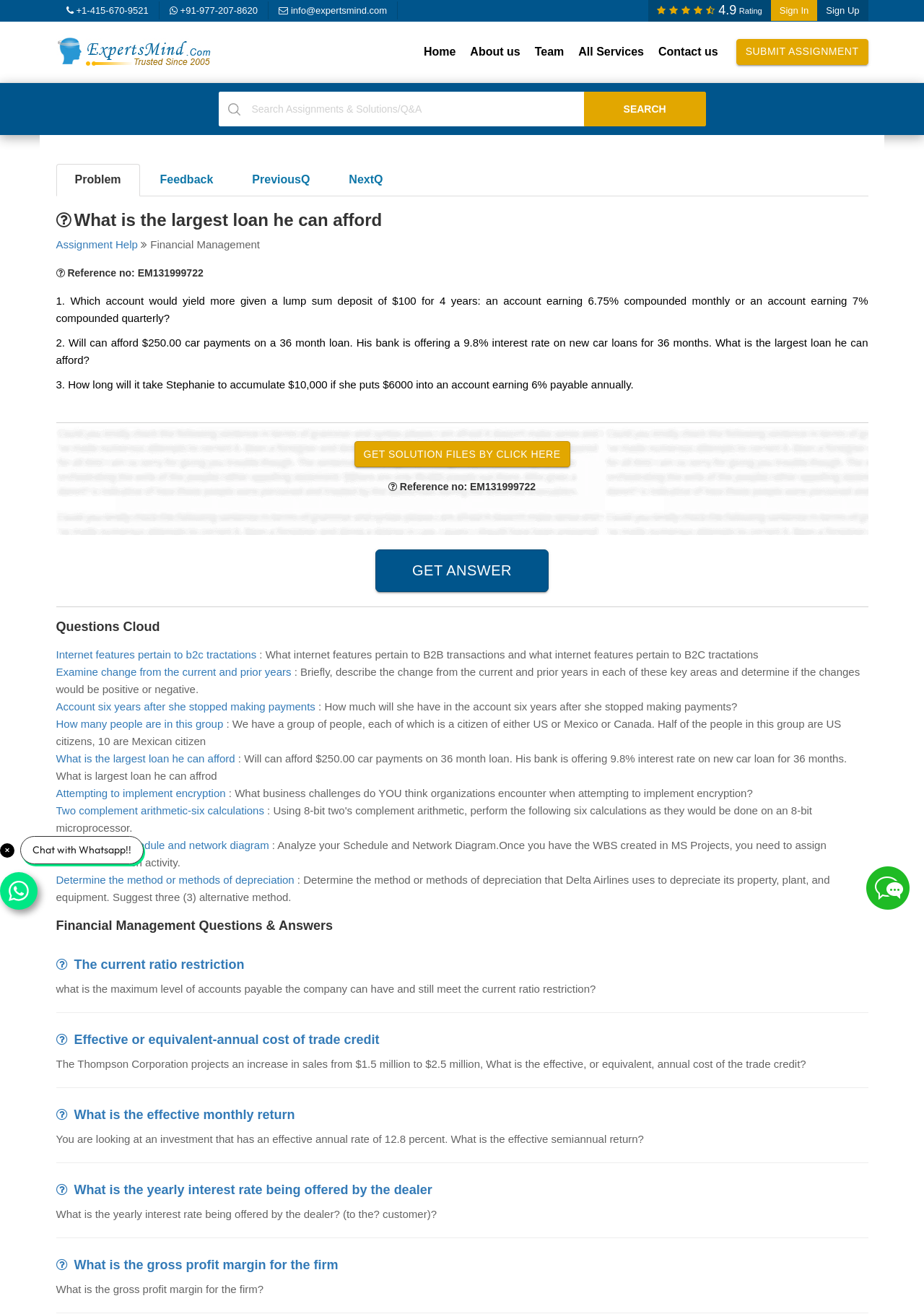What is the topic of the current question?
Based on the visual information, provide a detailed and comprehensive answer.

The topic of the current question can be determined by looking at the heading 'What is the largest loan he can afford' and the surrounding context, which suggests that the question is related to financial management.